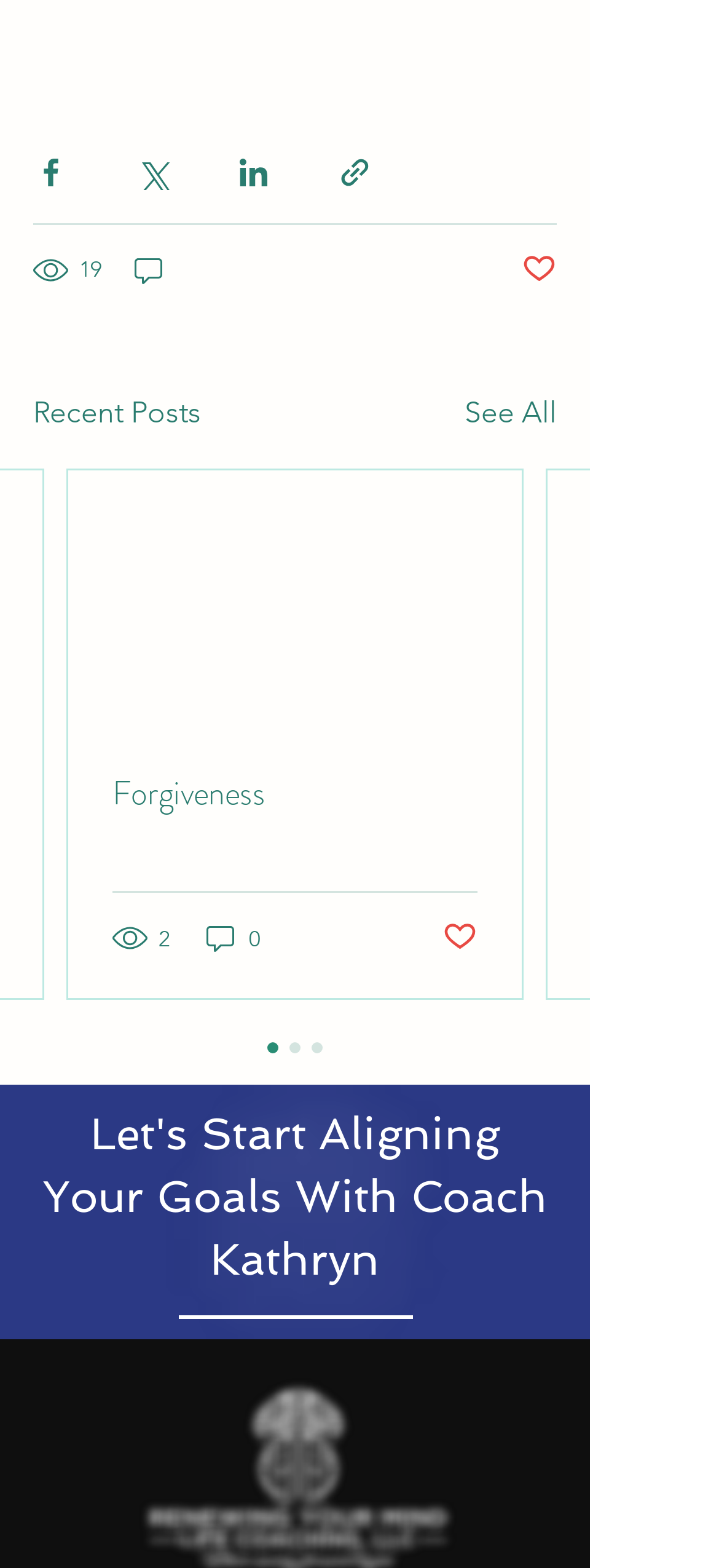Indicate the bounding box coordinates of the clickable region to achieve the following instruction: "Share via Facebook."

[0.046, 0.099, 0.095, 0.121]